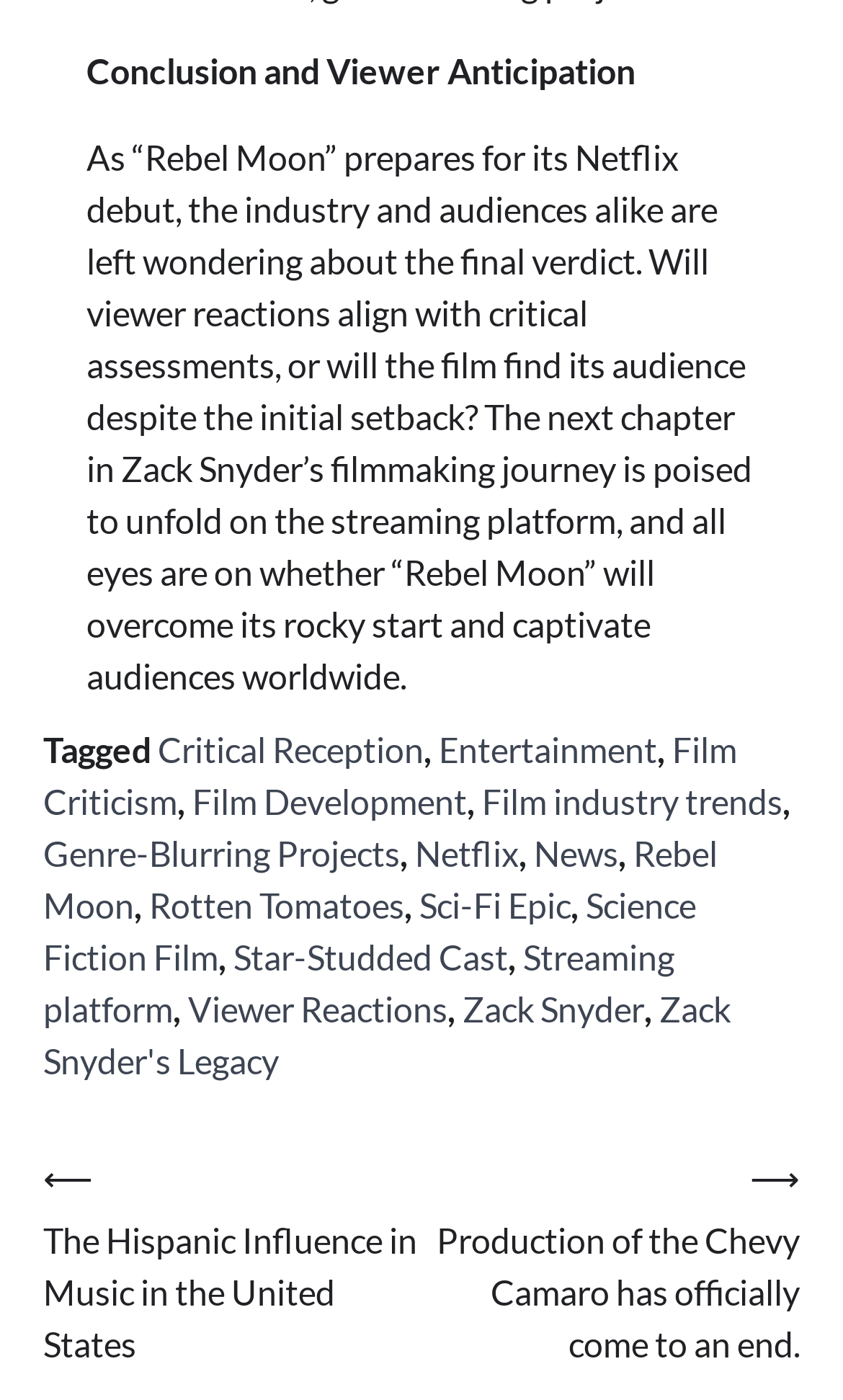Provide a brief response to the question below using a single word or phrase: 
How many links are present in the footer section?

14